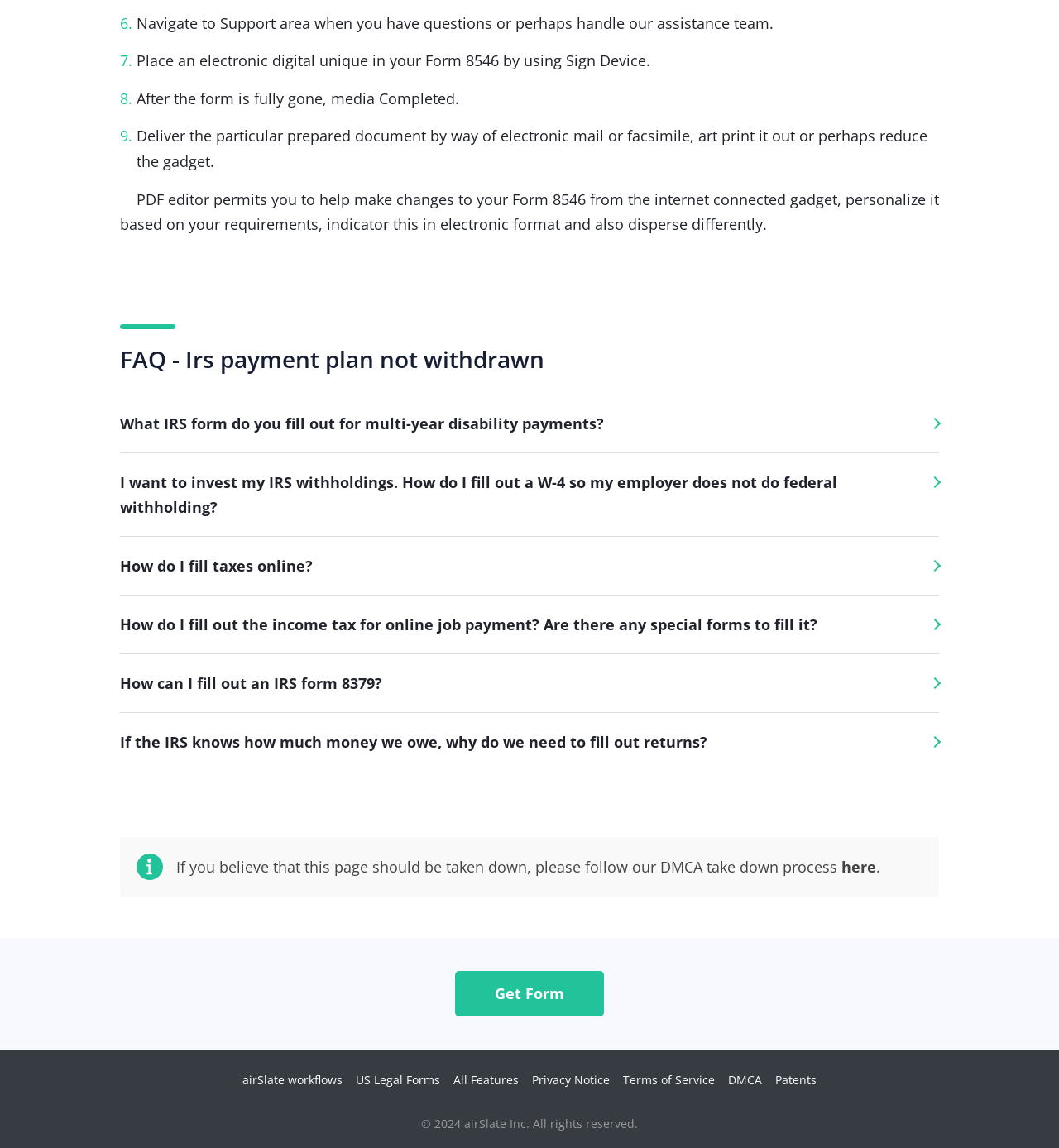What is the action to be taken after the form is fully gone?
Kindly offer a comprehensive and detailed response to the question.

According to the static text element with the description 'After the form is fully gone, media Completed.', the action to be taken after the form is fully gone is to media Completed.